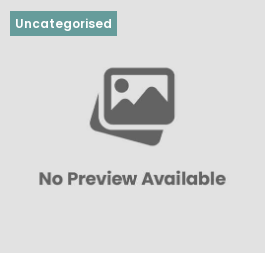What is displayed above the image?
Please provide a comprehensive answer based on the contents of the image.

A label reading 'Uncategorised' is situated above the image, providing information about the content's classification status.